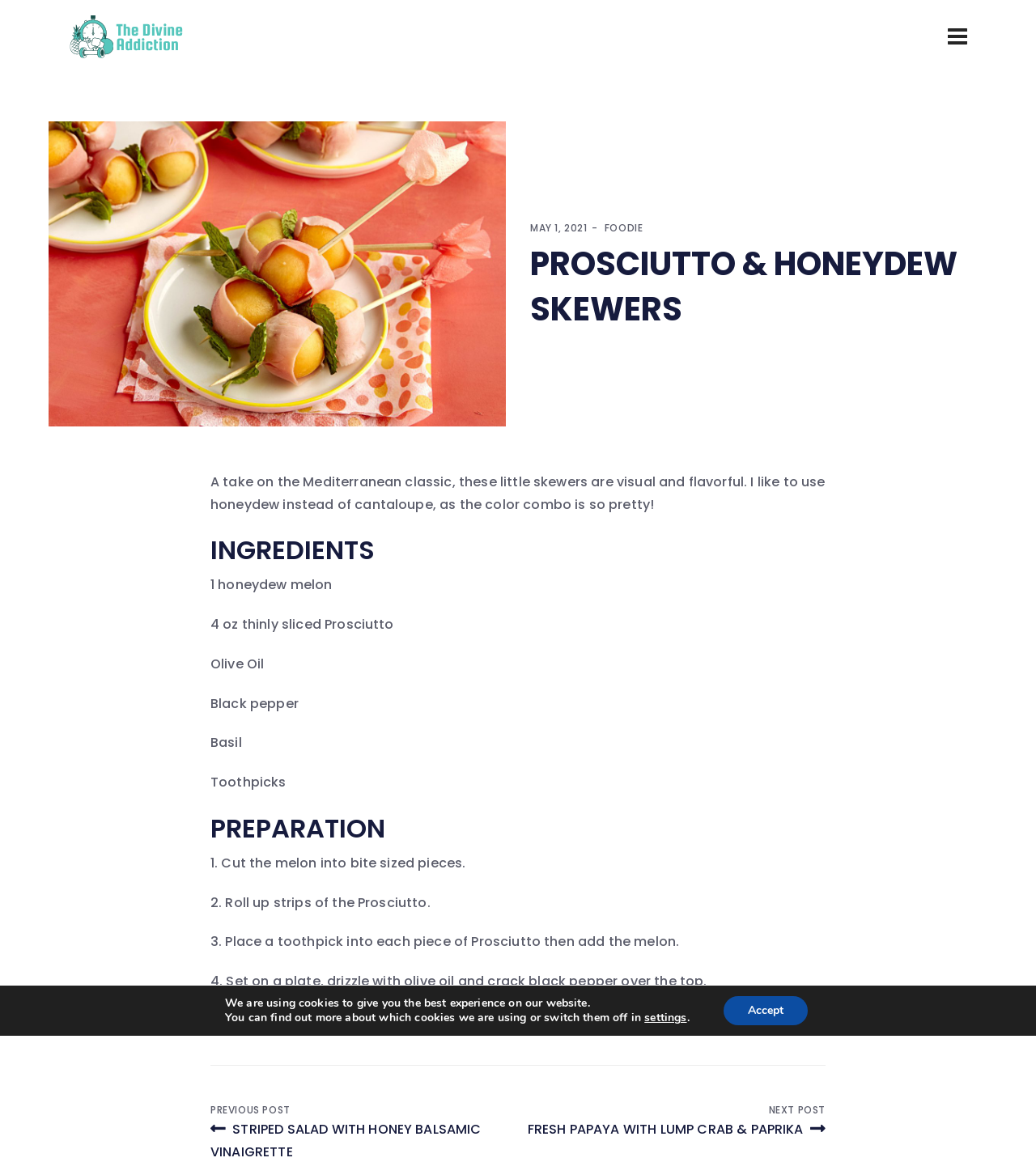Please reply to the following question with a single word or a short phrase:
What type of fruit is used in the skewers?

Melon